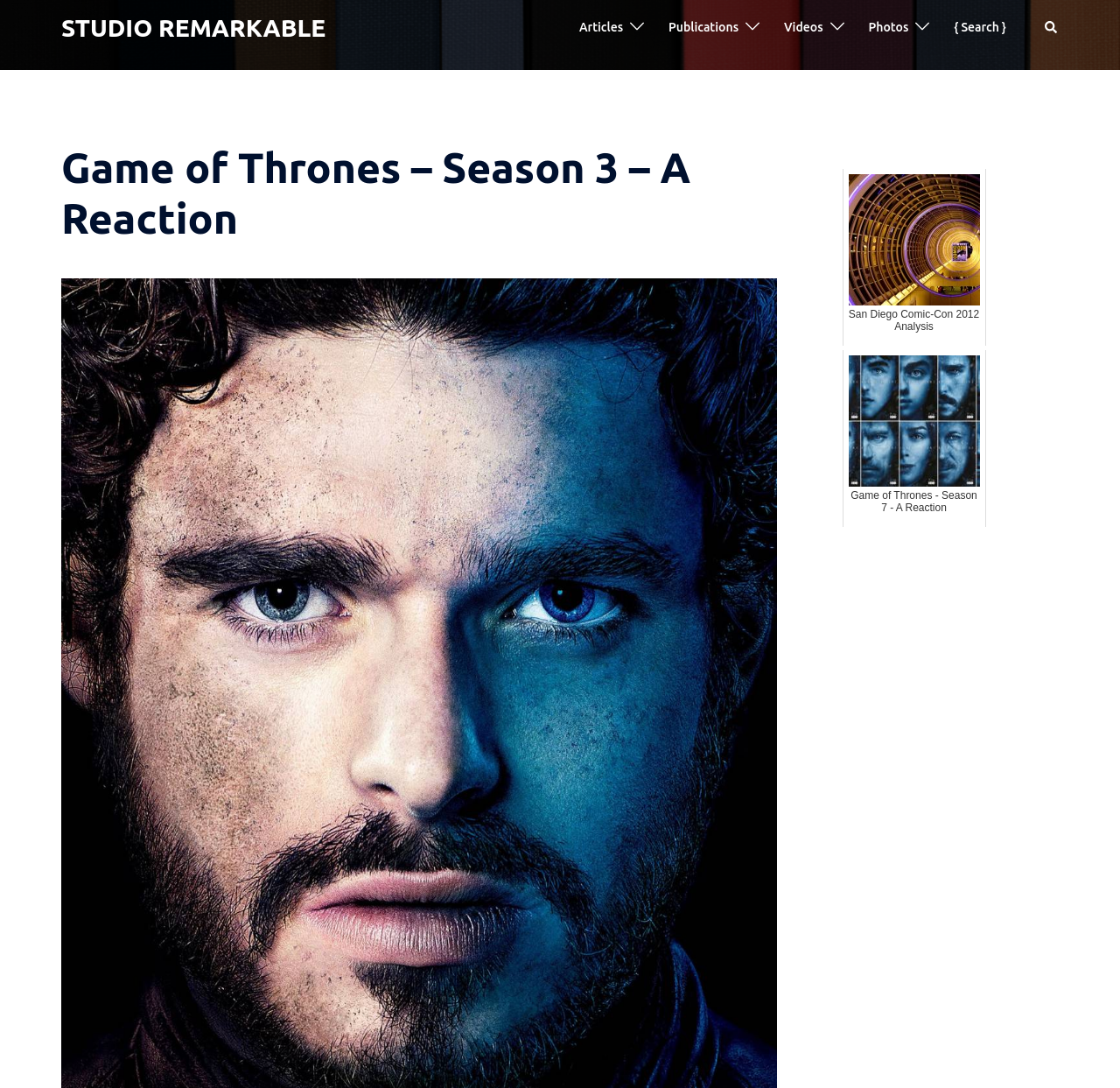Locate the bounding box coordinates of the clickable part needed for the task: "search".

[0.852, 0.016, 0.898, 0.035]